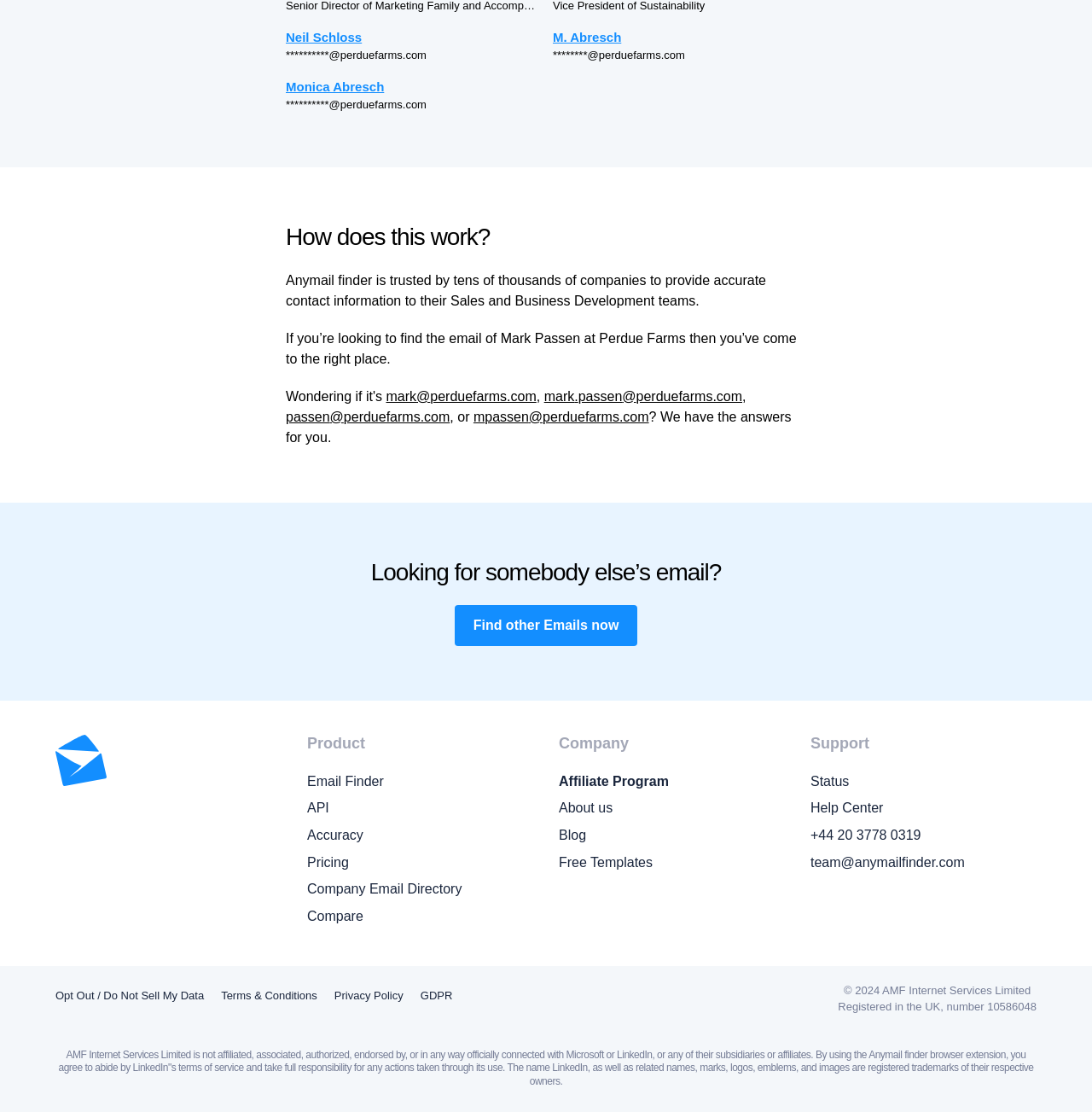Respond concisely with one word or phrase to the following query:
What is the phone number for support?

+44 20 3778 0319